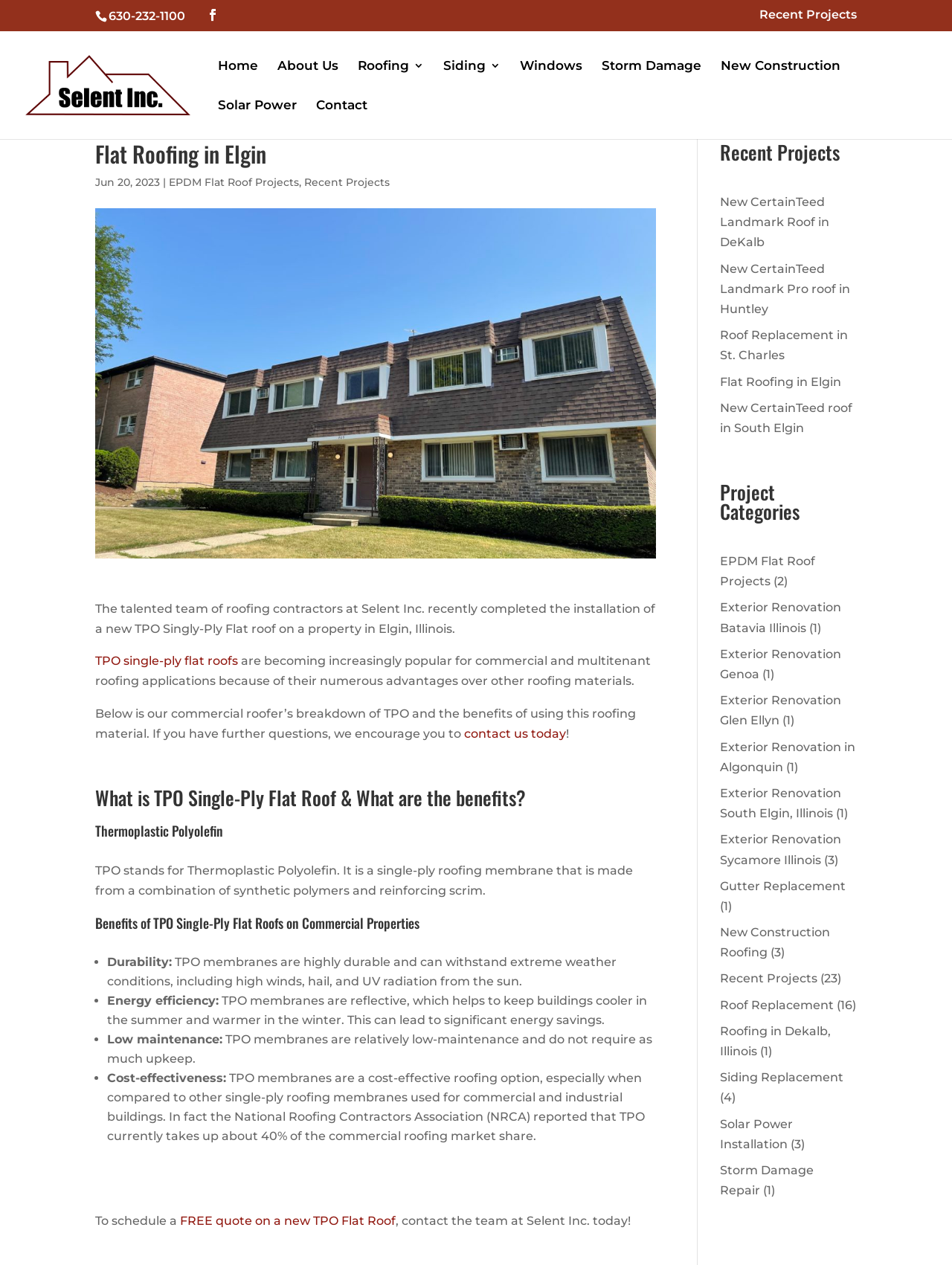Extract the bounding box coordinates for the UI element described as: "Exterior Renovation Batavia Illinois".

[0.756, 0.475, 0.884, 0.502]